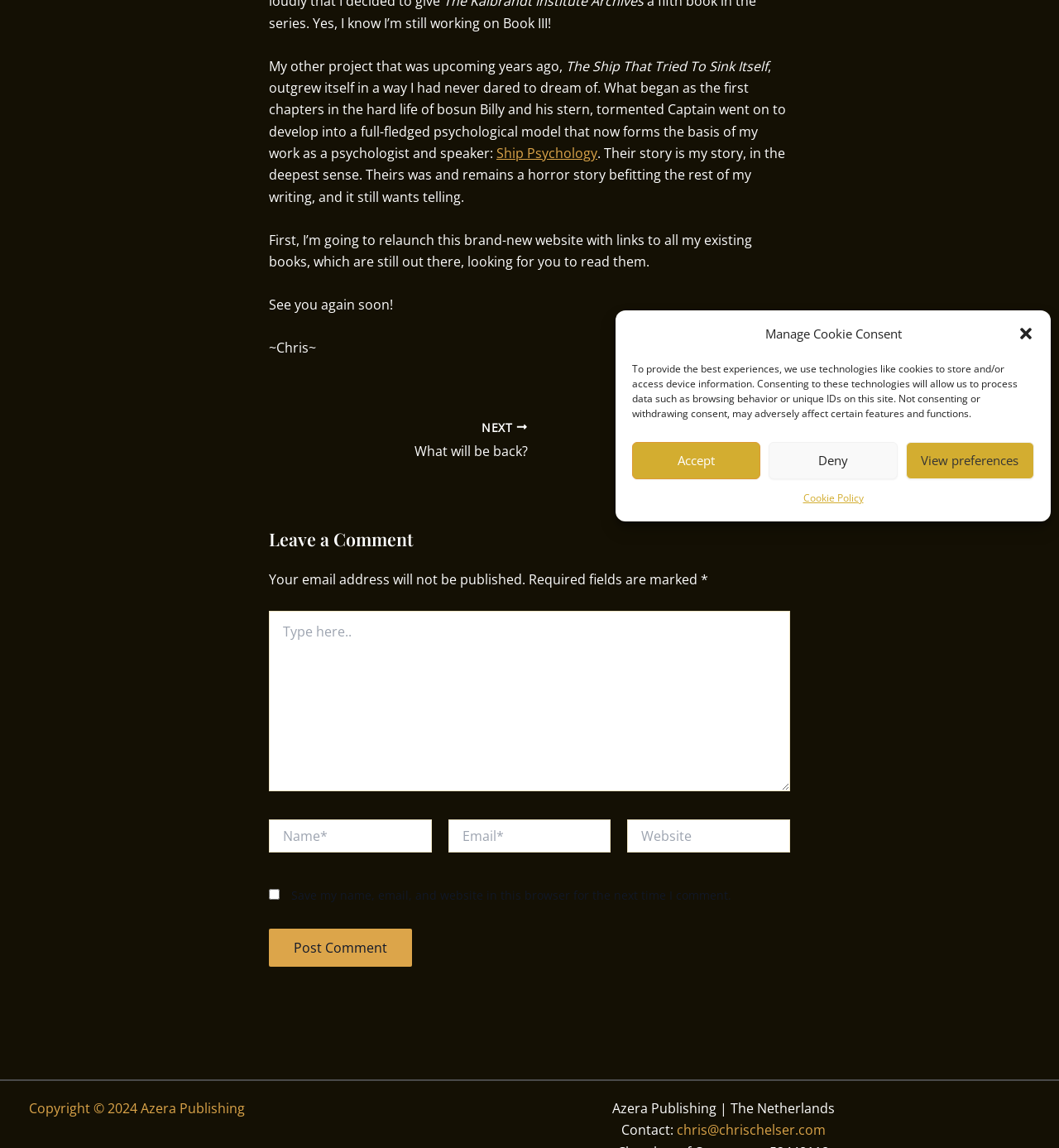Determine the bounding box coordinates of the UI element that matches the following description: "Next What will be back?". The coordinates should be four float numbers between 0 and 1 in the format [left, top, right, bottom].

[0.277, 0.366, 0.498, 0.403]